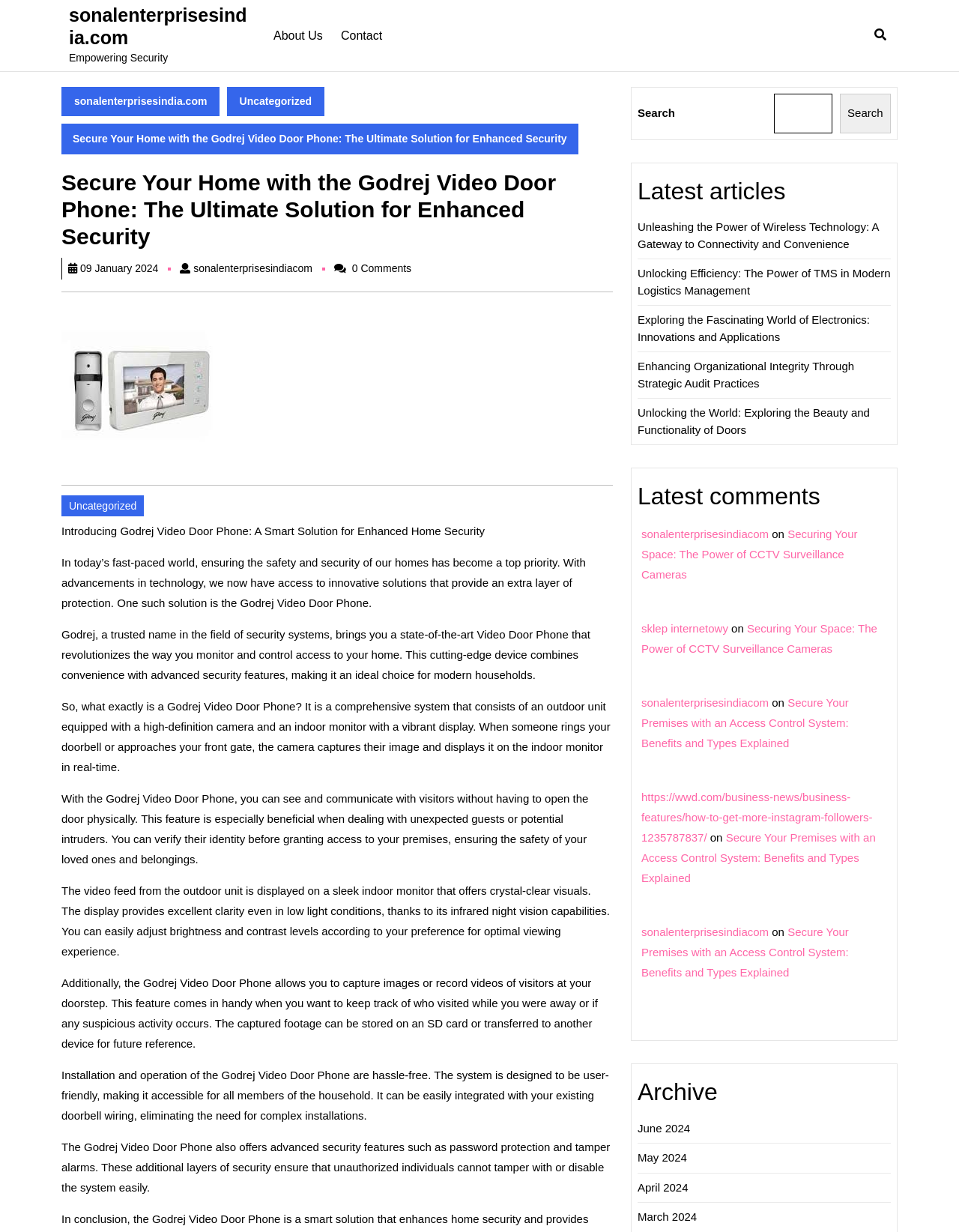Based on the provided description, "parent_node: Search name="s"", find the bounding box of the corresponding UI element in the screenshot.

[0.807, 0.076, 0.868, 0.108]